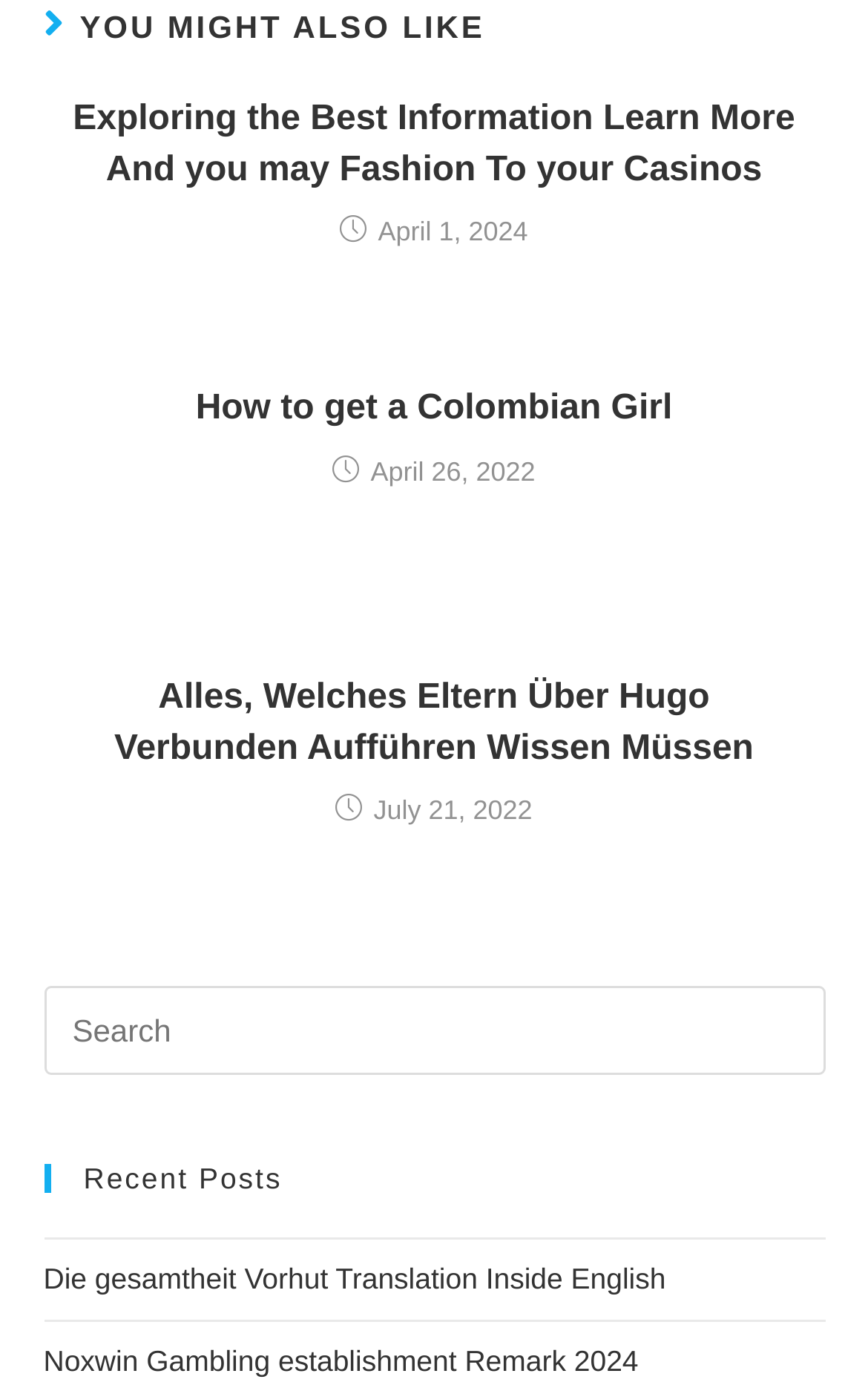Reply to the question with a single word or phrase:
What language is the third article title in?

German